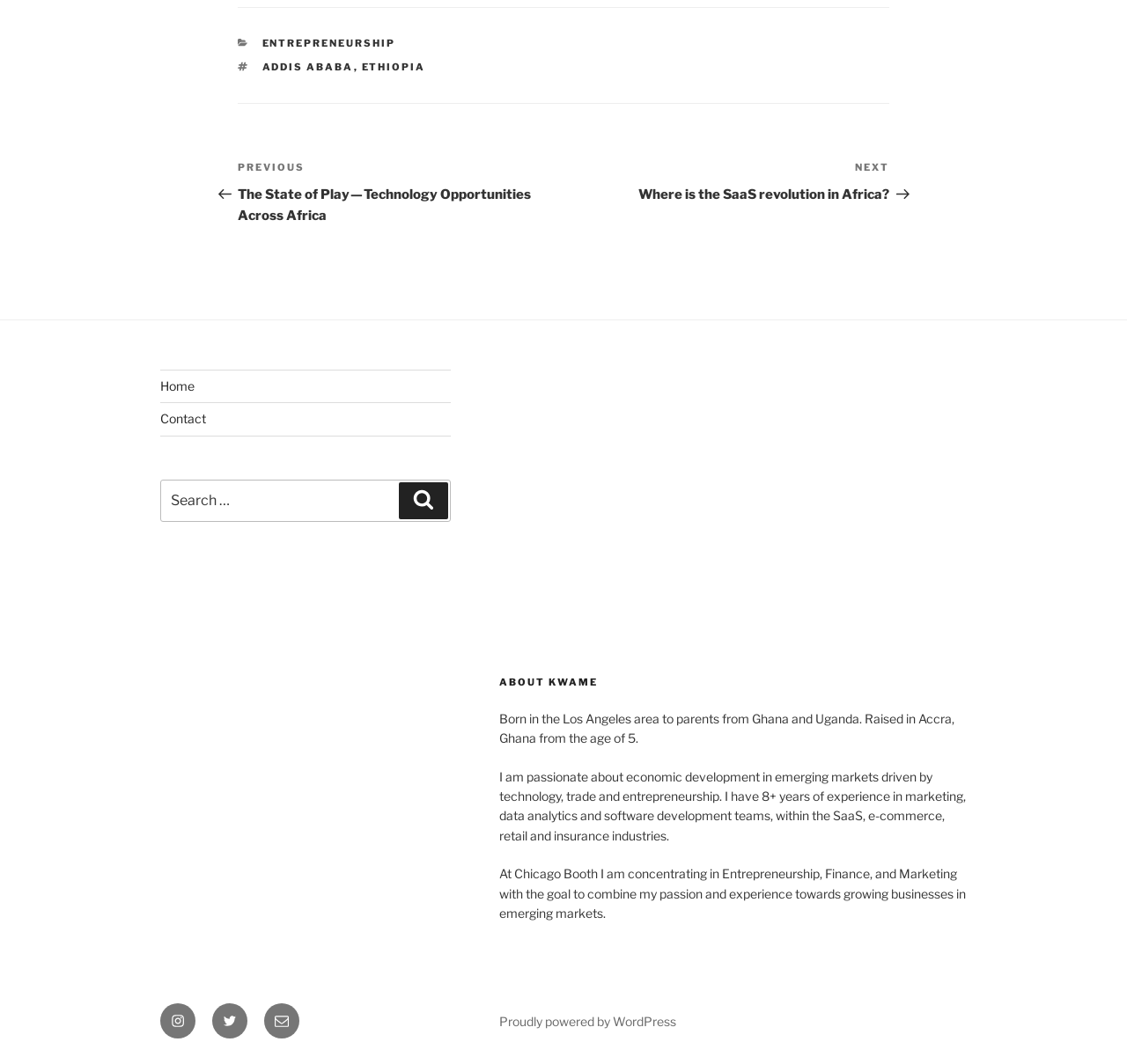Locate the bounding box coordinates of the segment that needs to be clicked to meet this instruction: "Search for a keyword".

[0.142, 0.451, 0.4, 0.491]